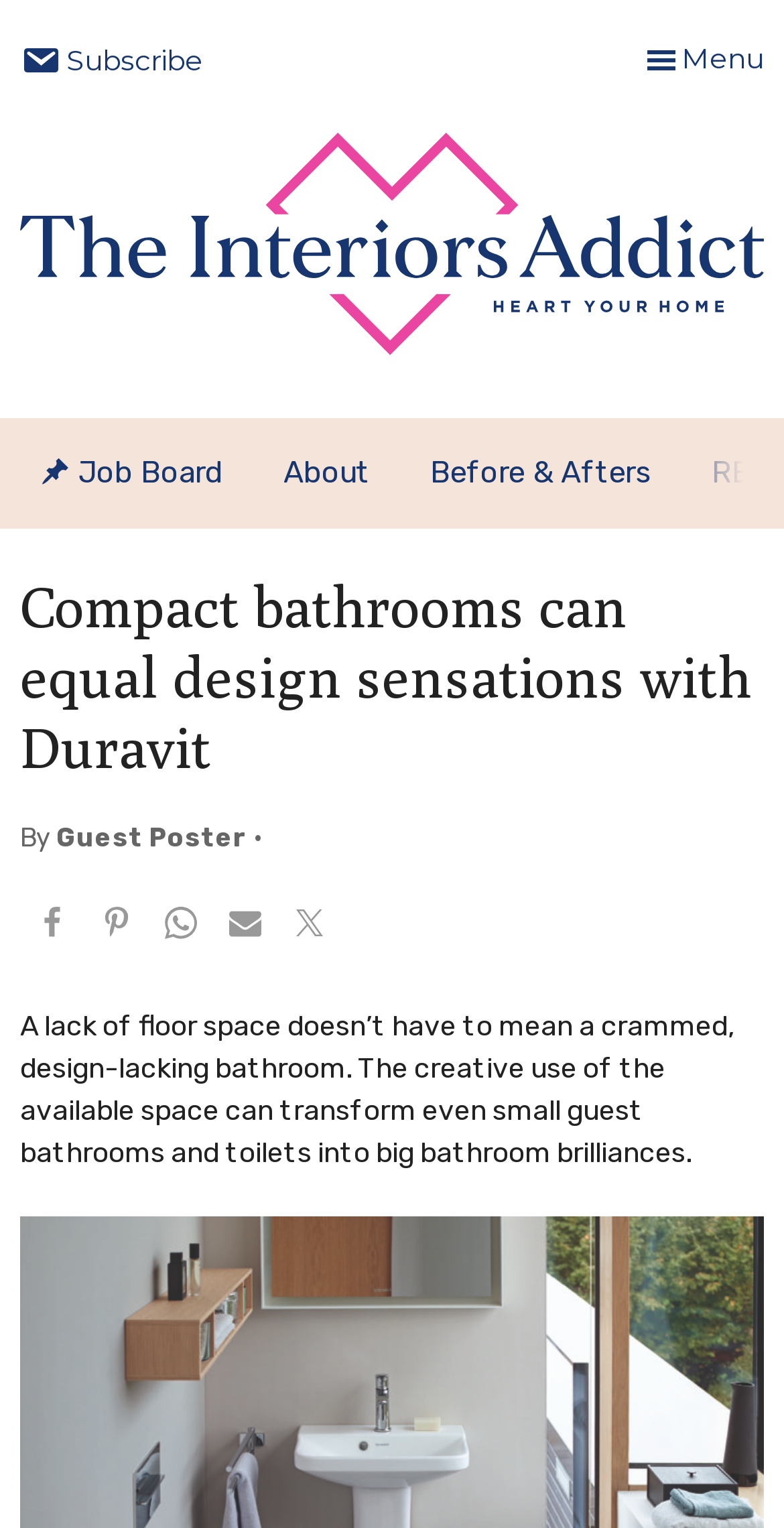What social media platforms can you share the article on?
Give a one-word or short-phrase answer derived from the screenshot.

Facebook, Pinterest, Twitter, Email